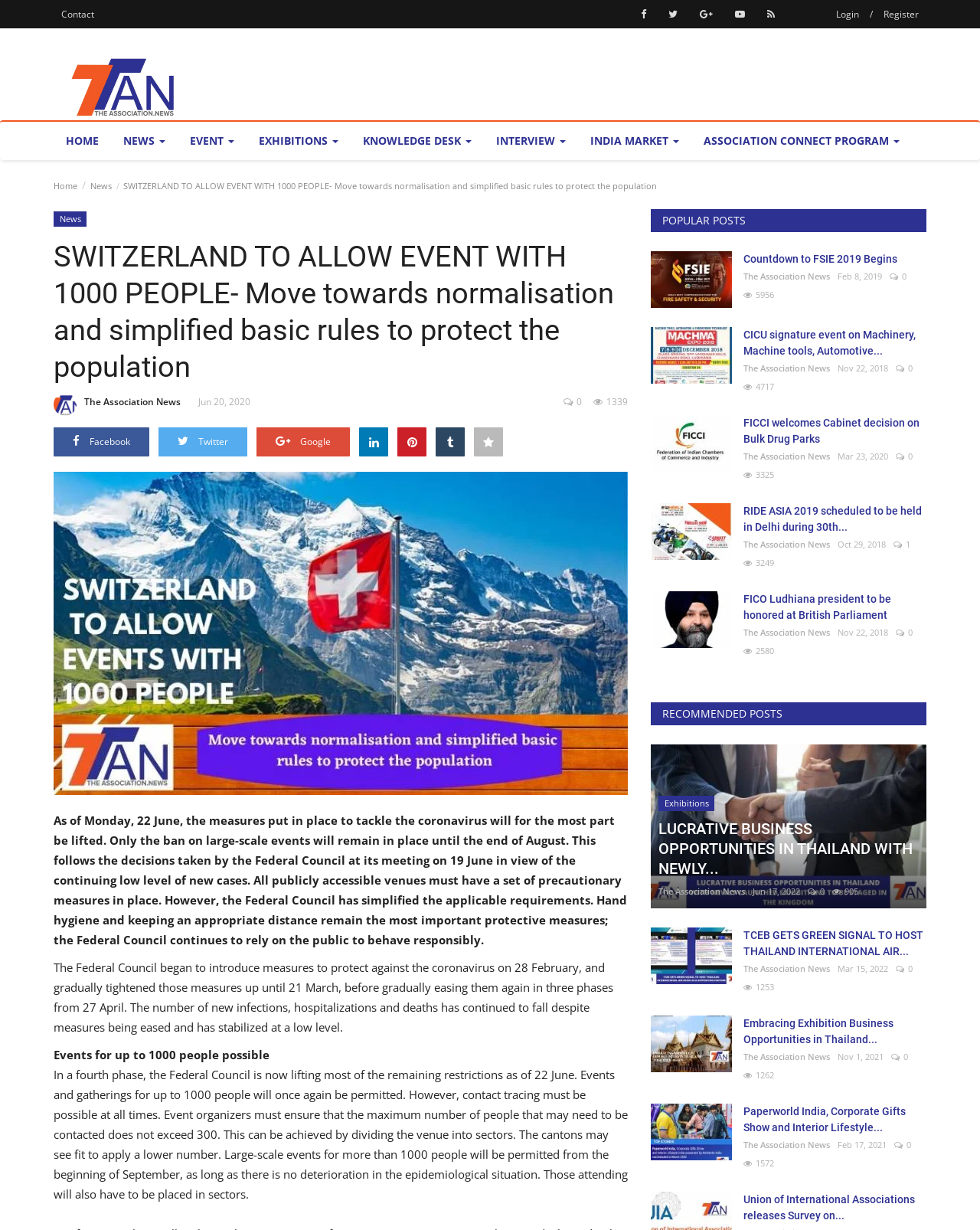Identify the bounding box coordinates for the region to click in order to carry out this instruction: "Click on the 'Register' link". Provide the coordinates using four float numbers between 0 and 1, formatted as [left, top, right, bottom].

[0.894, 0.003, 0.945, 0.021]